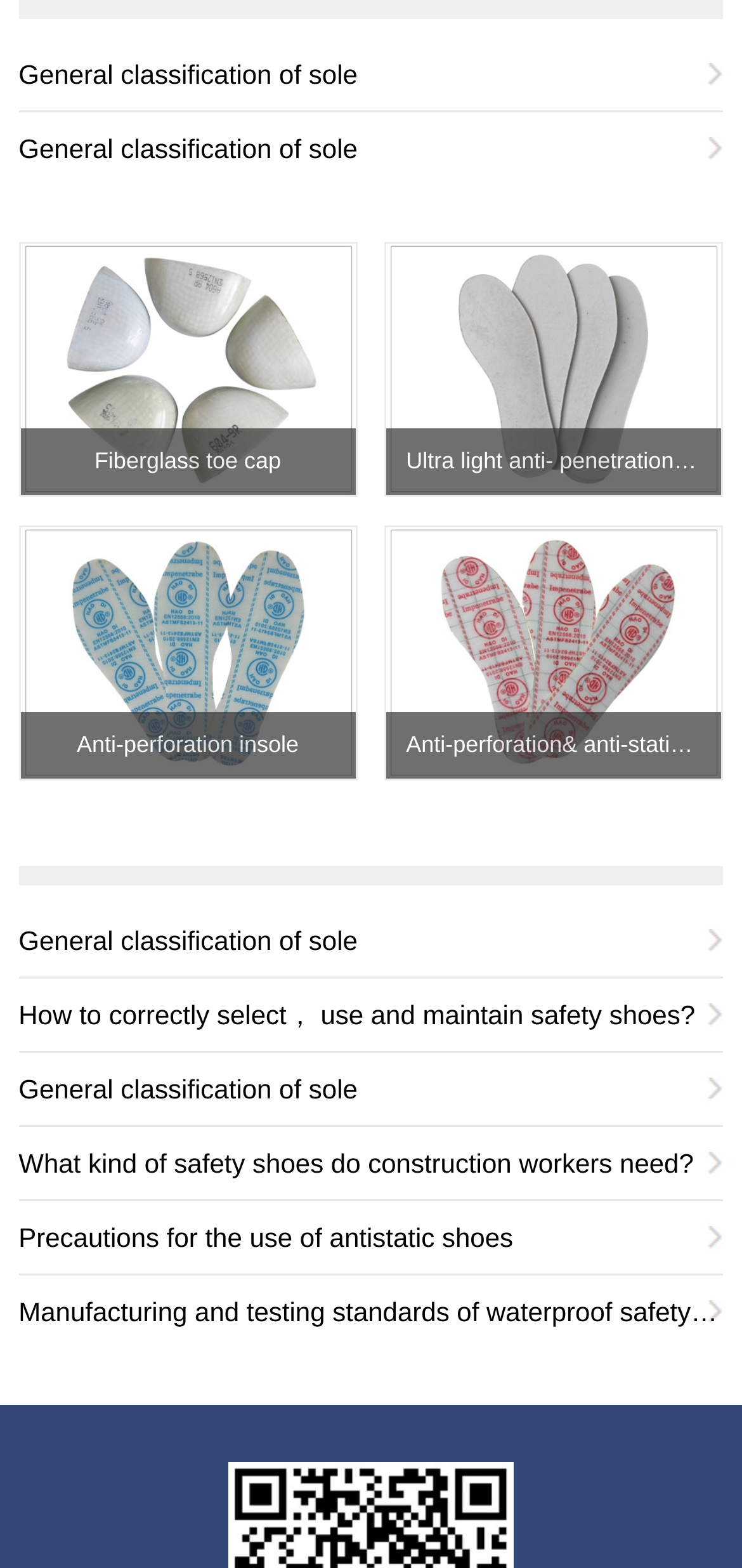Bounding box coordinates should be in the format (top-left x, top-left y, bottom-right x, bottom-right y) and all values should be floating point numbers between 0 and 1. Determine the bounding box coordinate for the UI element described as: Fiberglass toe cap

[0.028, 0.156, 0.478, 0.316]